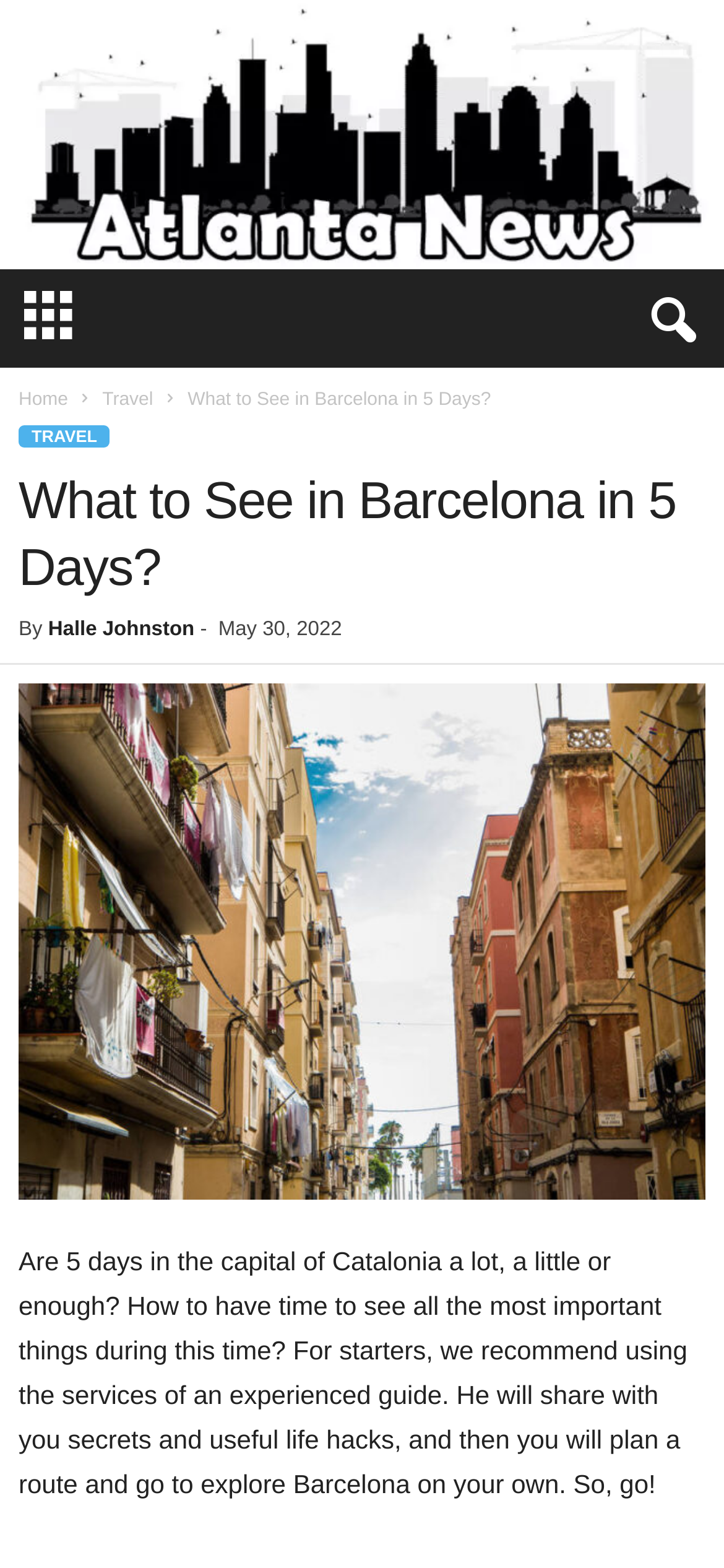When was the article published?
Using the image provided, answer with just one word or phrase.

May 30, 2022